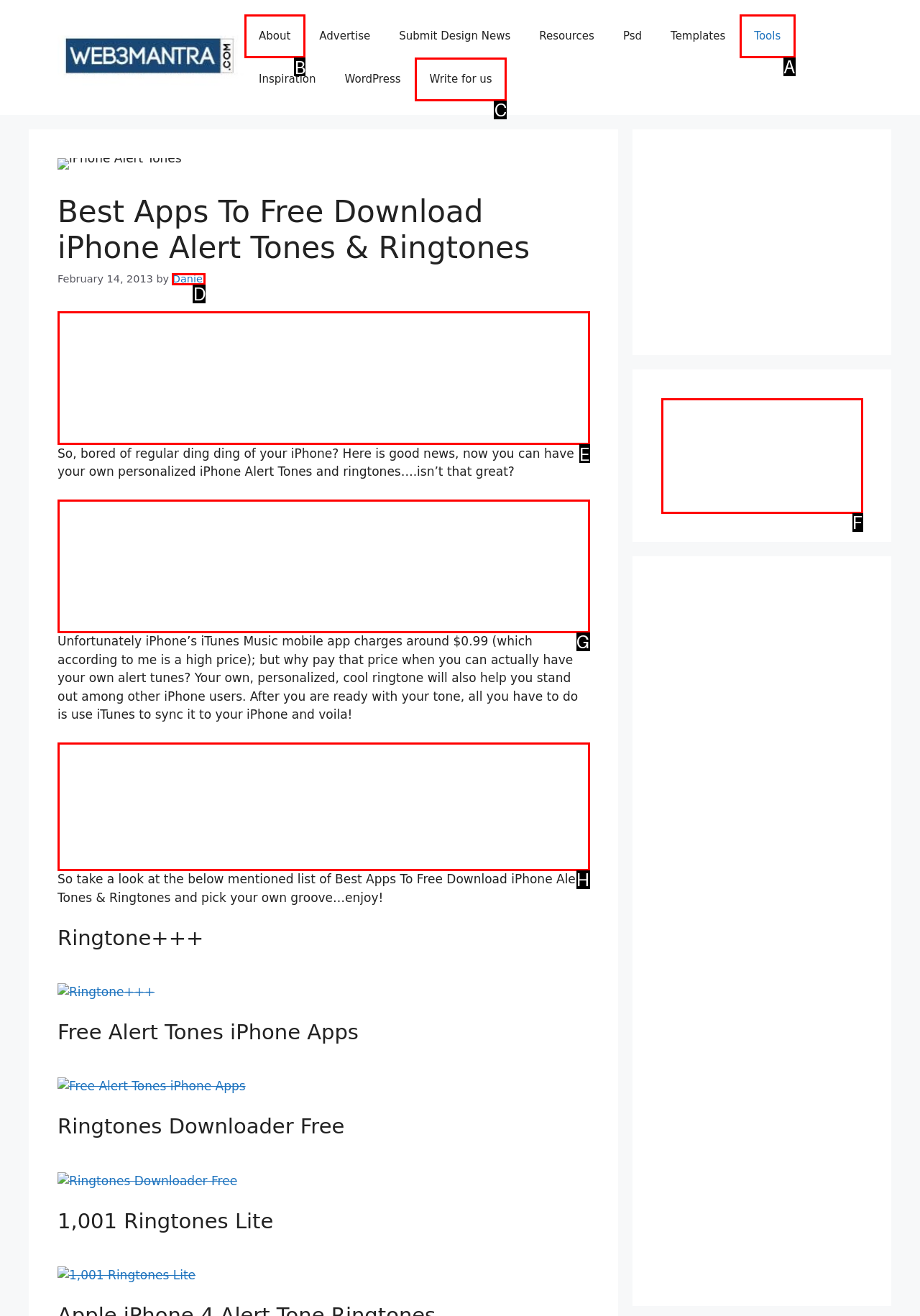Please indicate which option's letter corresponds to the task: Click on the 'About' link by examining the highlighted elements in the screenshot.

B